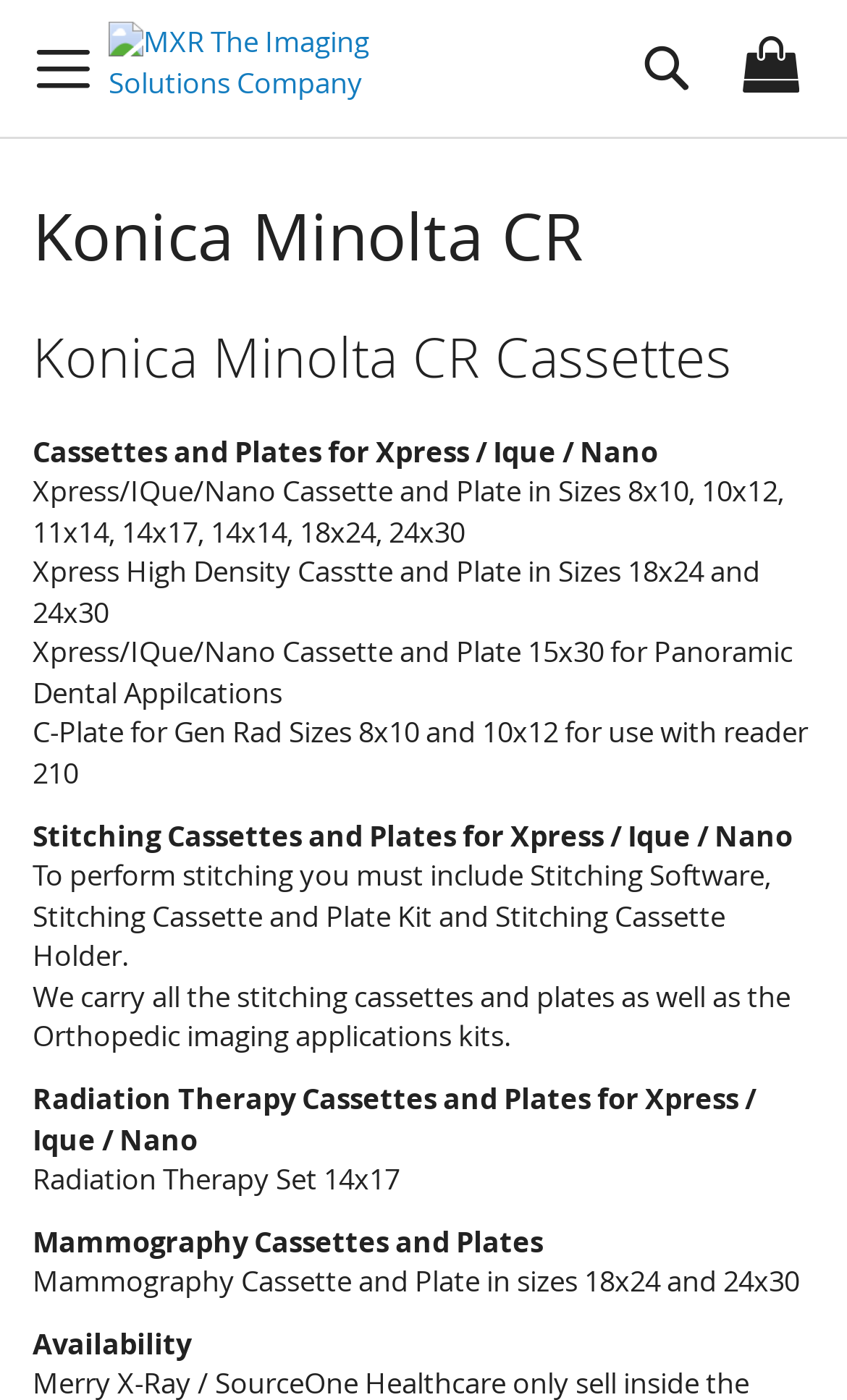Provide the bounding box coordinates of the HTML element this sentence describes: "My Cart".

[0.877, 0.016, 0.962, 0.043]